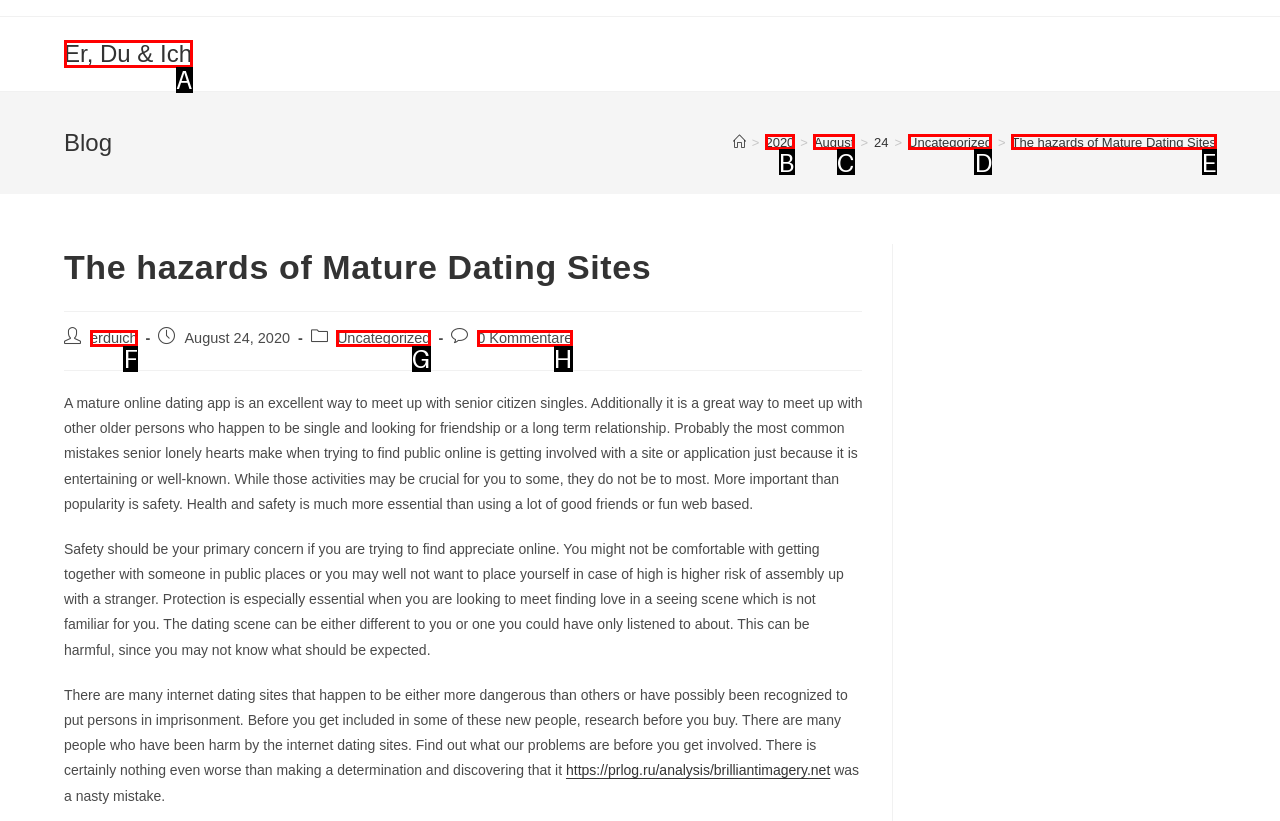Looking at the description: Er, Du & Ich, identify which option is the best match and respond directly with the letter of that option.

A